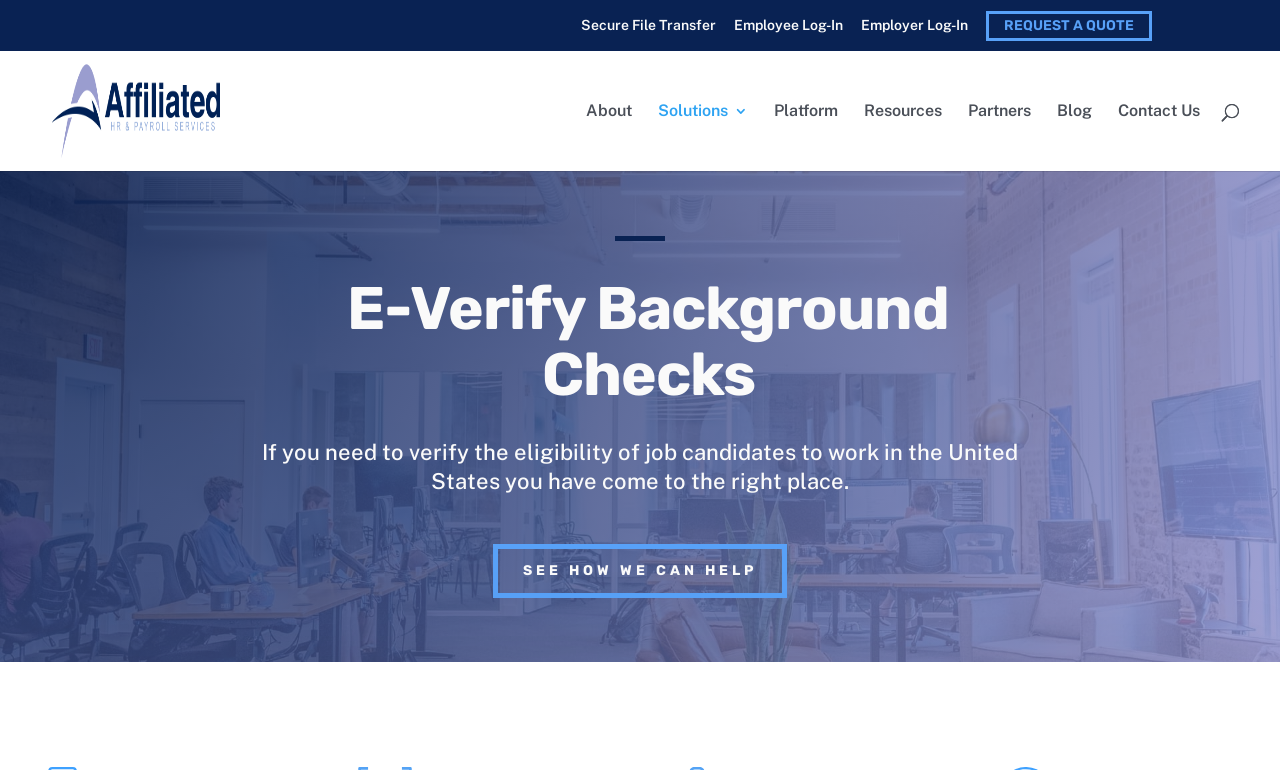Indicate the bounding box coordinates of the element that must be clicked to execute the instruction: "visit the about page". The coordinates should be given as four float numbers between 0 and 1, i.e., [left, top, right, bottom].

[0.458, 0.135, 0.494, 0.216]